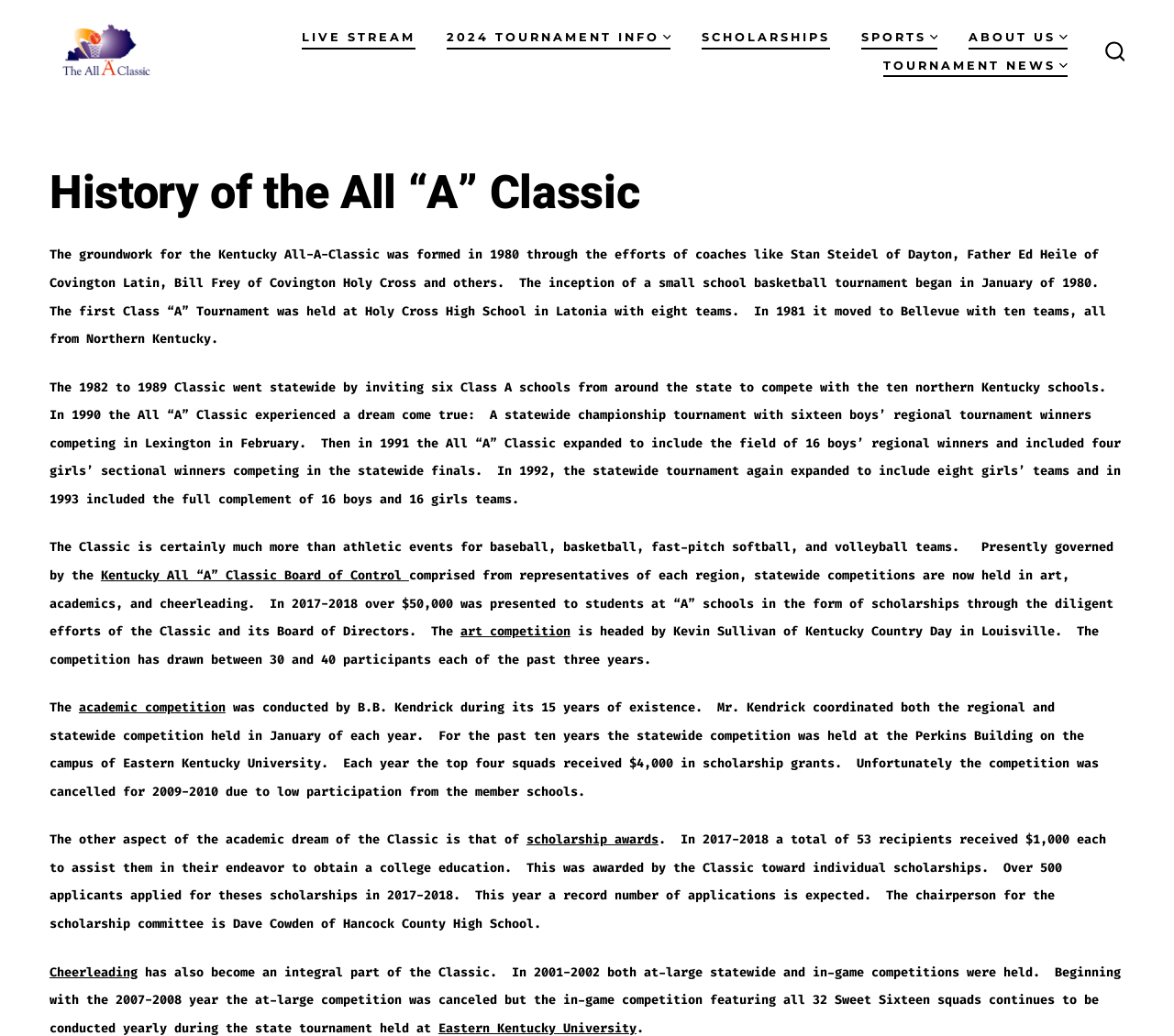How many recipients received scholarship awards in 2017-2018?
Refer to the image and respond with a one-word or short-phrase answer.

53